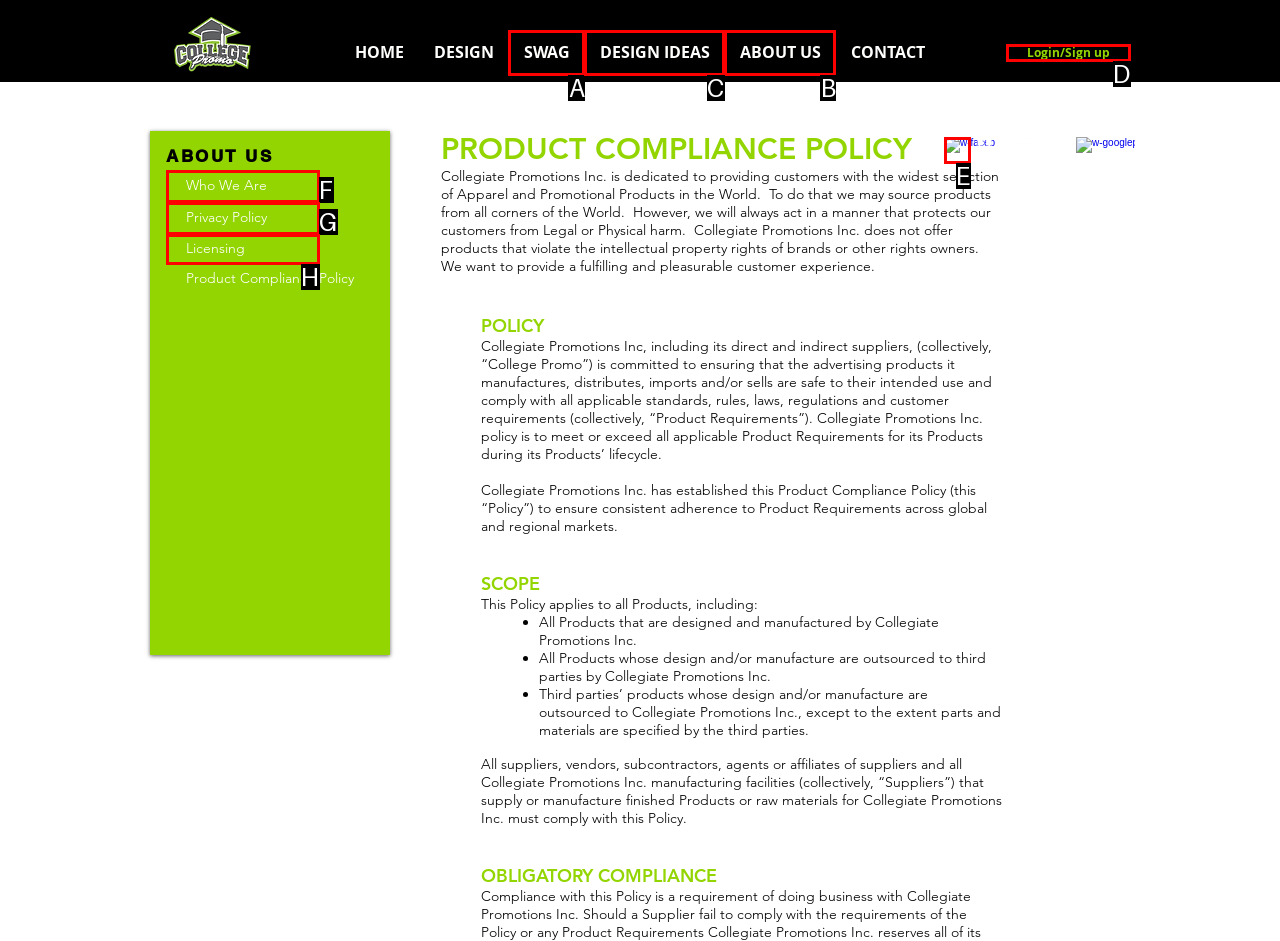Indicate the UI element to click to perform the task: Click the 'DESIGN IDEAS' link. Reply with the letter corresponding to the chosen element.

C